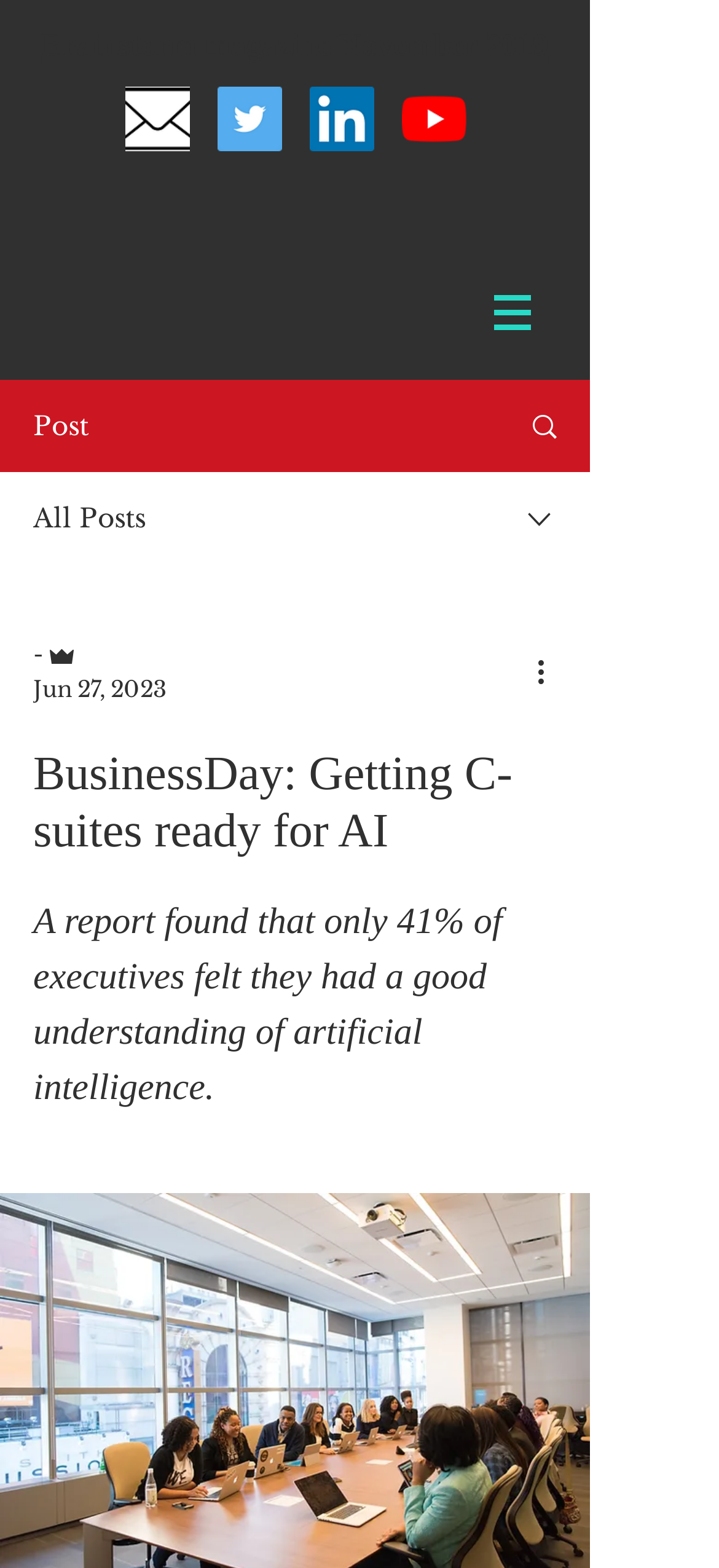Can you look at the image and give a comprehensive answer to the question:
How many social media links are available?

The social media links can be found in the list element 'Social Bar' which contains four link elements: 'E-mail me', 'Twitter Social Icon', 'LinkedIn Social Icon', and 'YouTube'.